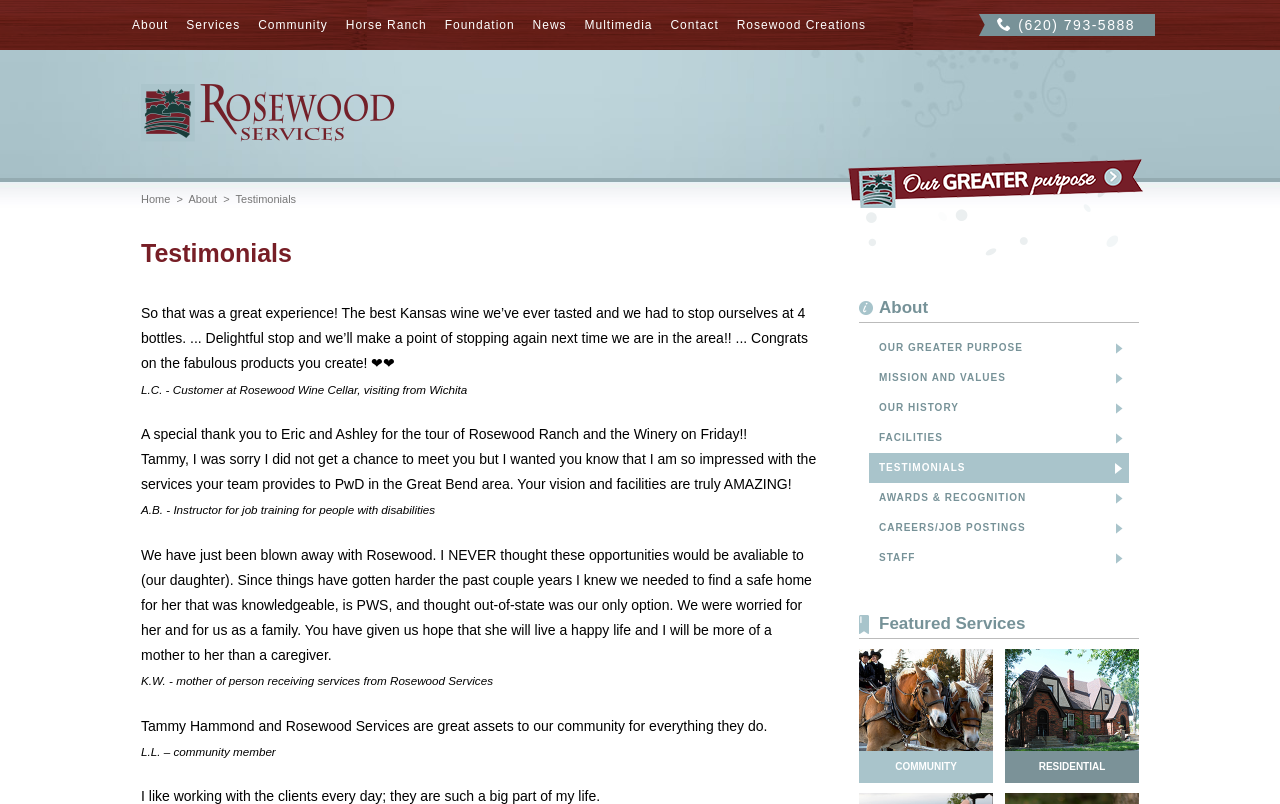Based on the image, provide a detailed response to the question:
What is the name of the winery mentioned in a testimonial?

One of the testimonials on the webpage mentions a visit to Rosewood Wine Cellar, which is a winery. The testimonial is displayed in a static text element with bounding box coordinates [0.11, 0.379, 0.631, 0.462].